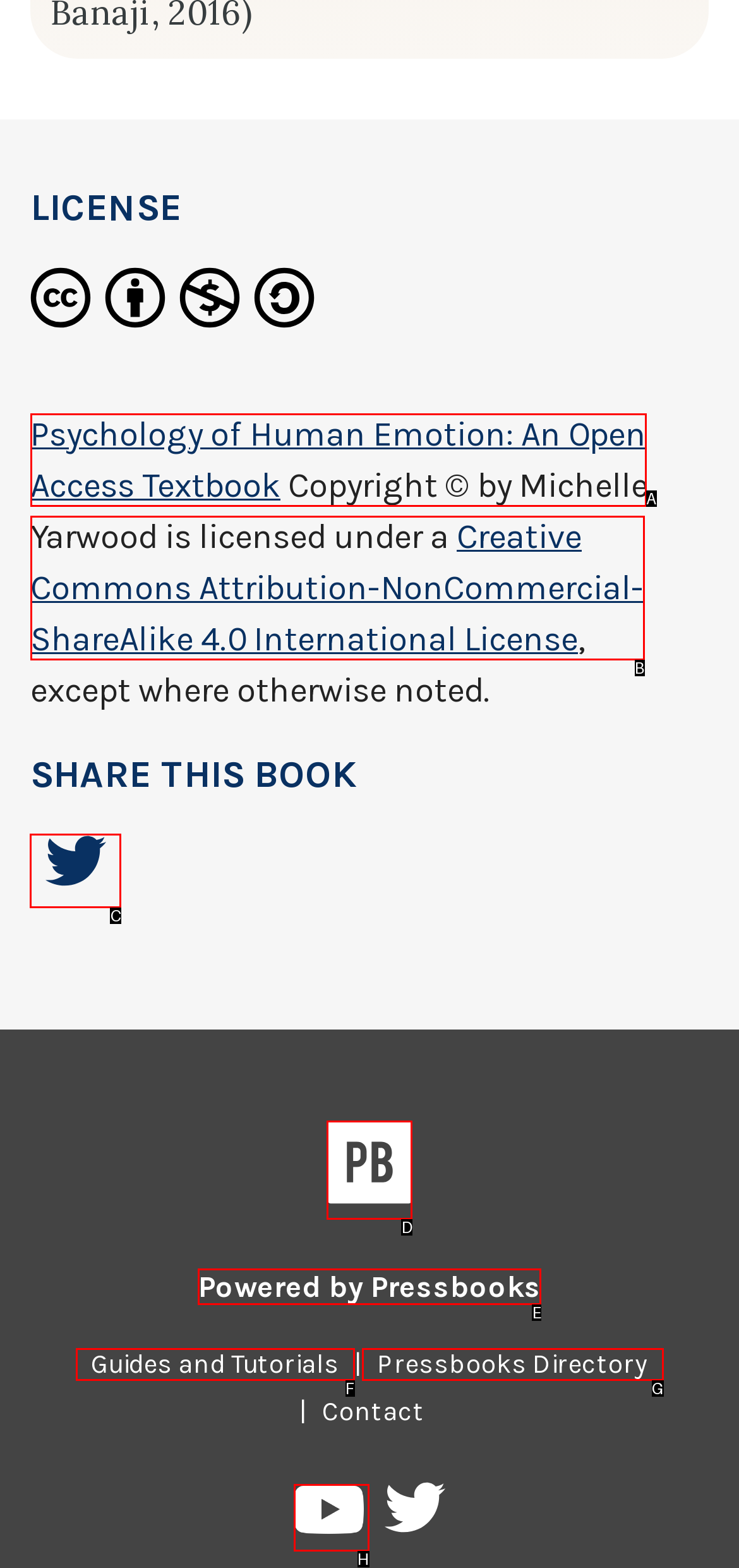Based on the task: Share on Twitter, which UI element should be clicked? Answer with the letter that corresponds to the correct option from the choices given.

C